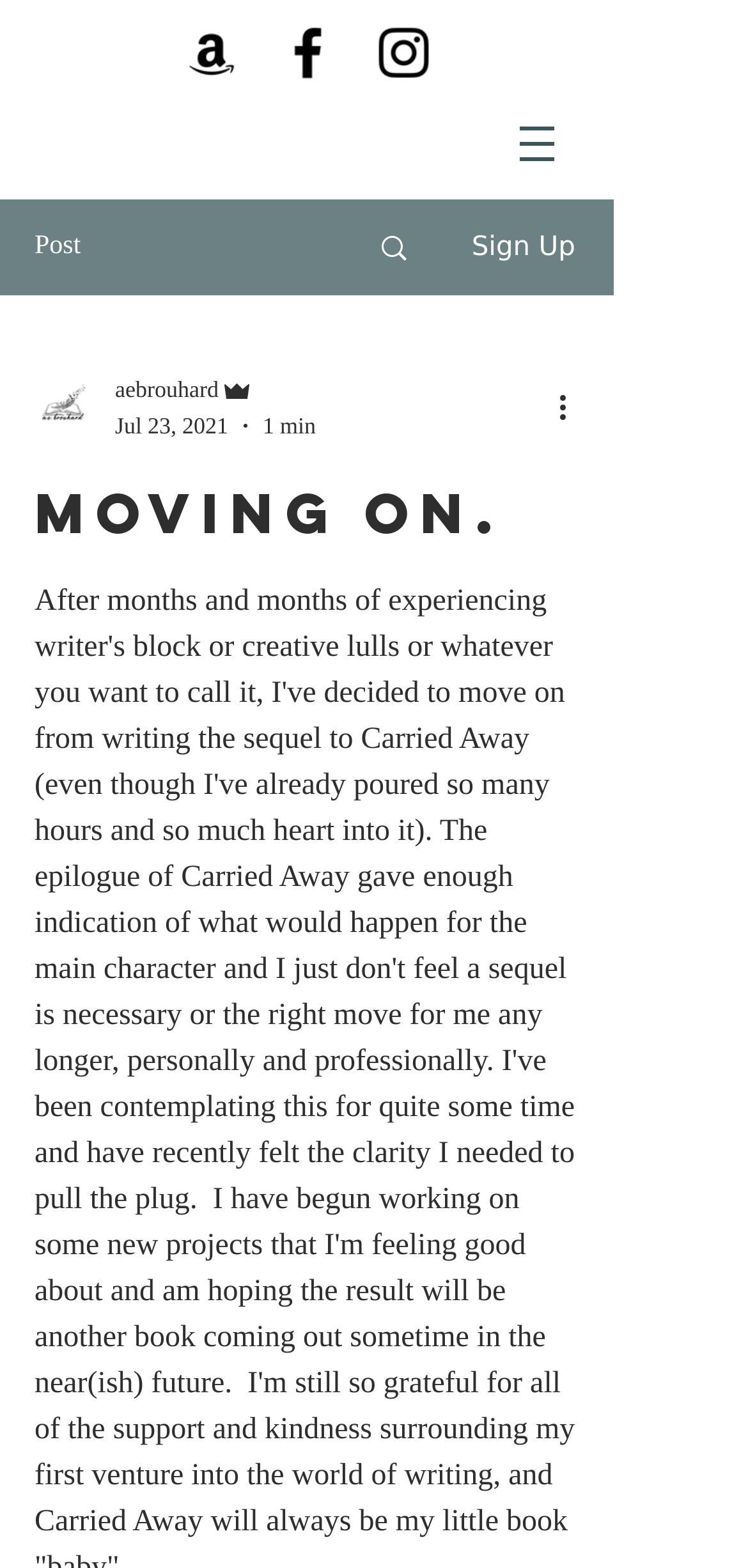Examine the image and give a thorough answer to the following question:
How many social media links are available?

I counted the number of links in the social bar section, which includes Amazon, Facebook, and Instagram icons, so there are 3 social media links available.